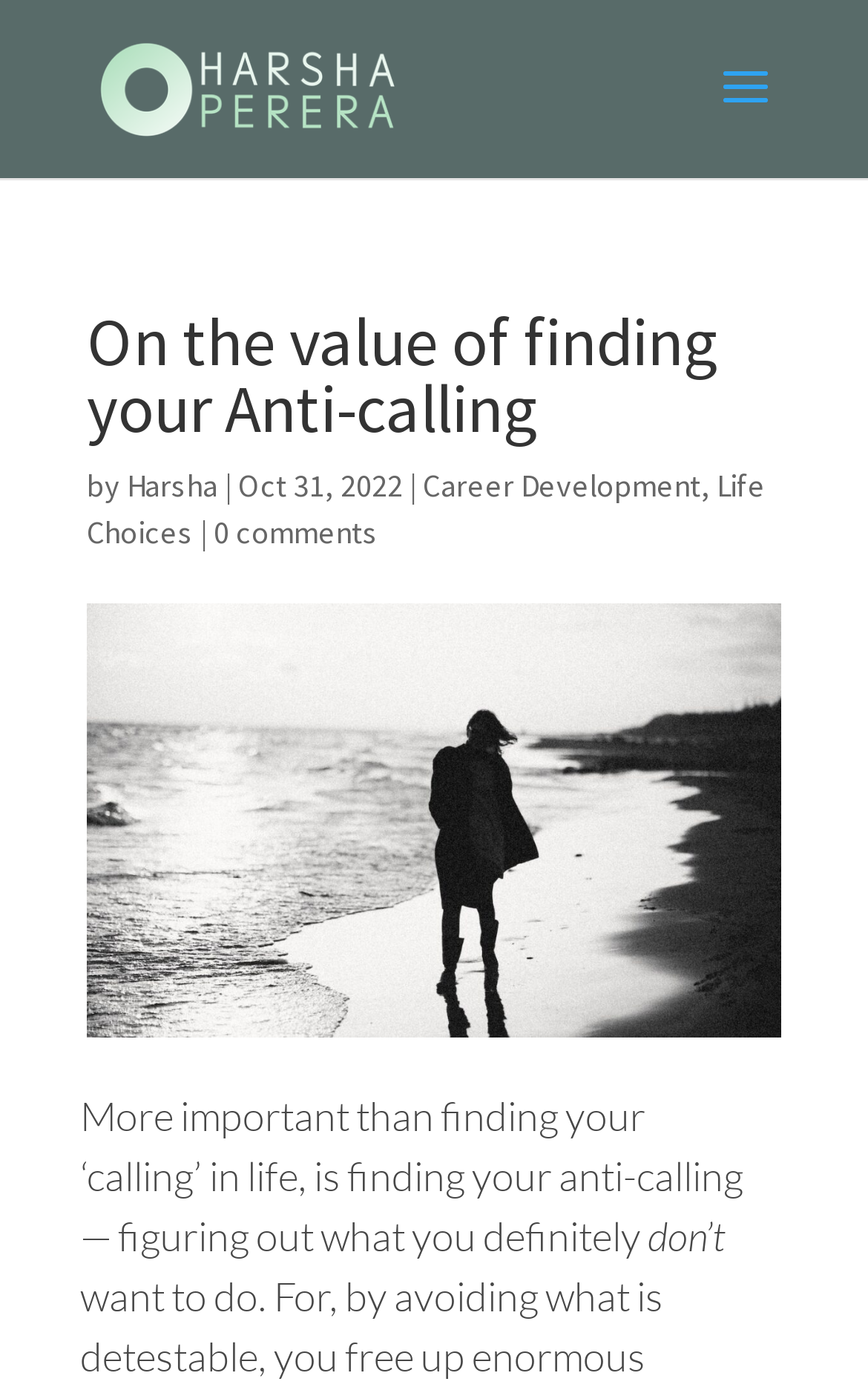Provide the bounding box coordinates for the UI element that is described as: "Harsha".

[0.146, 0.334, 0.251, 0.363]